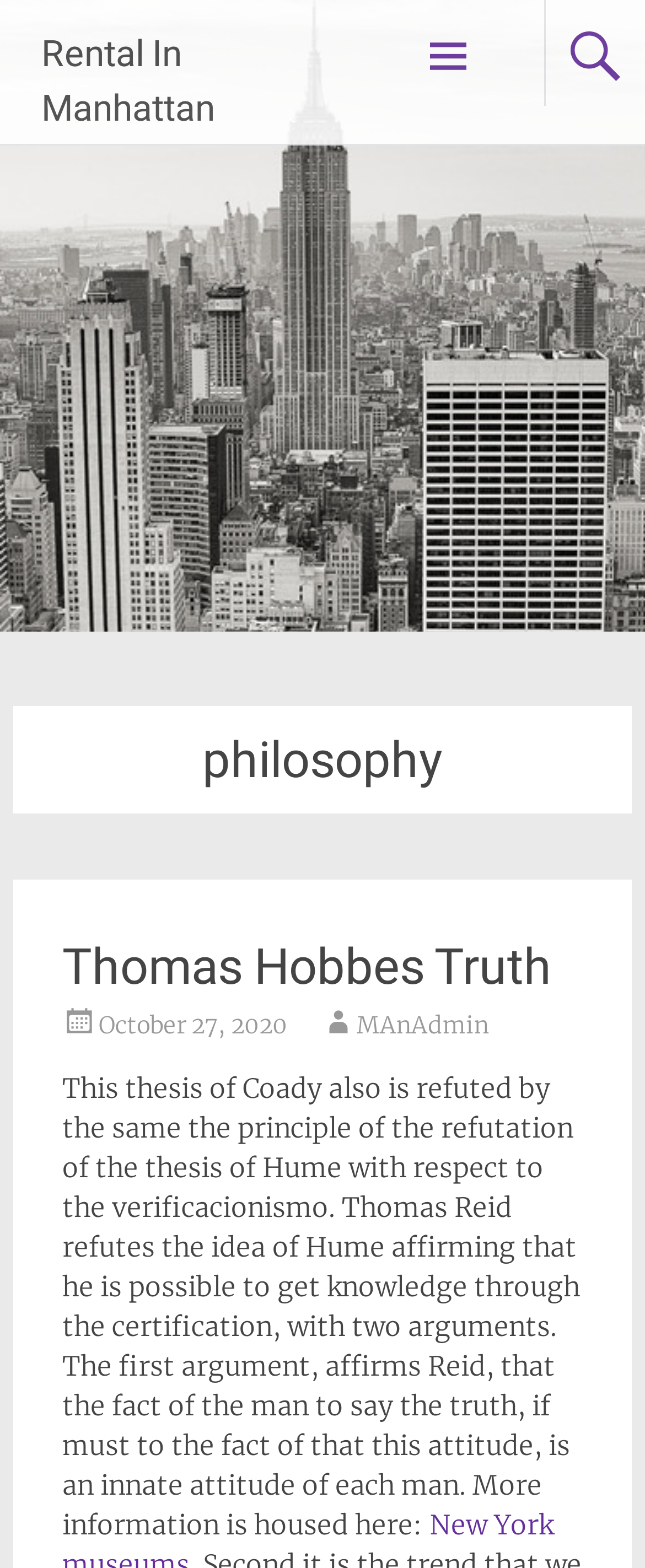Construct a thorough caption encompassing all aspects of the webpage.

The webpage is about philosophy, specifically discussing Thomas Hobbes' truth. At the top, there is a heading "Rental In Manhattan" with a link to the same title, taking up about 60% of the width and 9% of the height of the page. 

Below this heading, there is a smaller heading with an icon, taking up about 17% of the width and 5% of the height of the page. 

On the left side of the page, there is a header section that spans about 80% of the width and 45% of the height of the page. Within this section, there is a heading "philosophy" at the top, followed by another heading "Thomas Hobbes Truth" with a link to the same title. Below these headings, there are two links, one to "October 27, 2020" and another to "MAnAdmin". 

The main content of the page is a block of text that discusses the refutation of Hume's idea by Thomas Reid, taking up about 80% of the width and 30% of the height of the page. The text explains Reid's two arguments against Hume's verificationism.